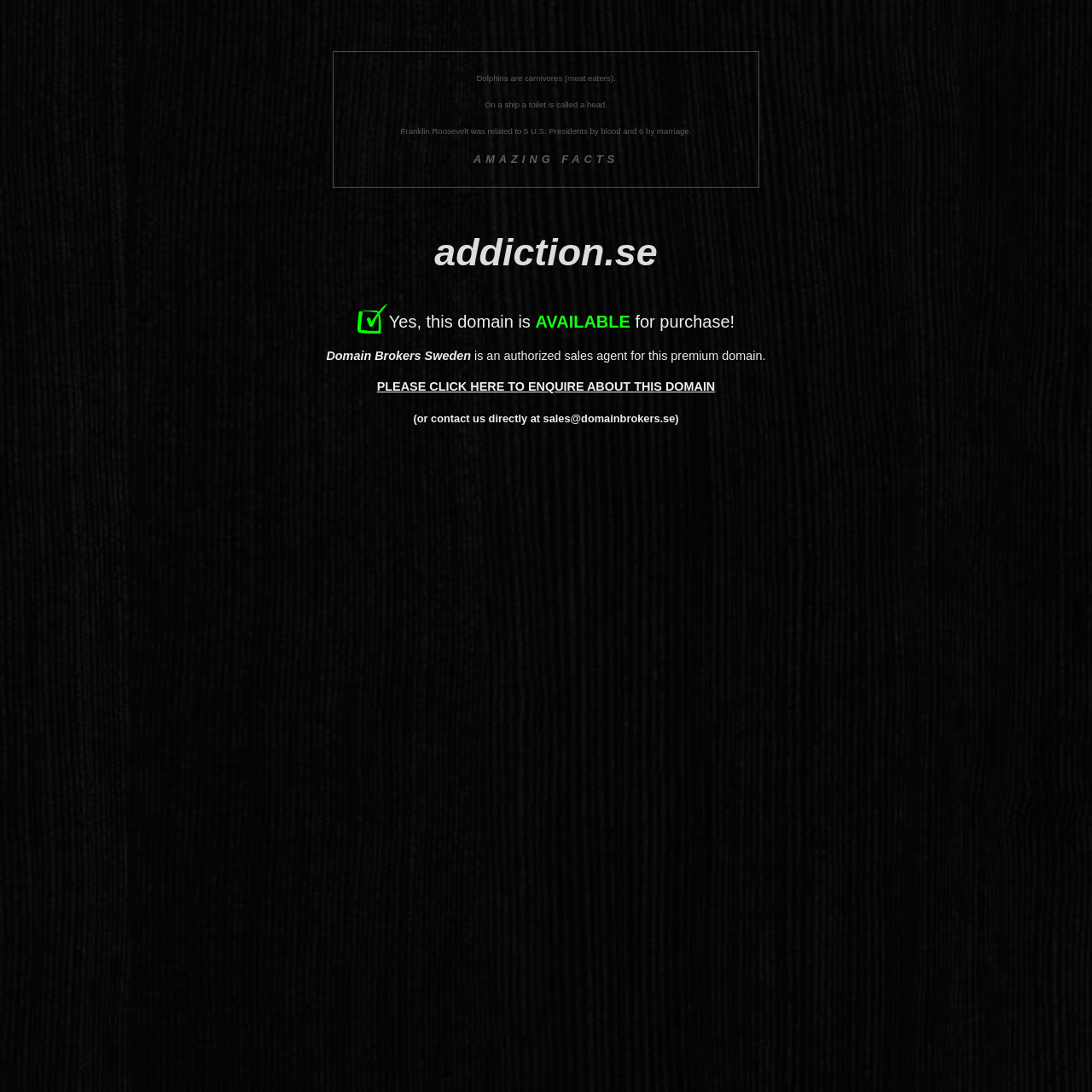Provide a thorough description of the webpage you see.

The webpage appears to be a domain sale page for "addiction.se". At the top, there is a heading with the domain name "addiction.se". Below the heading, there is a table with four rows, each containing a fascinating fact, such as "Dolphins are carnivores (meat eaters)" and "Franklin Roosevelt was related to 5 U.S. Presidents by blood and 6 by marriage". The table is positioned roughly in the middle of the page, taking up about half of the screen width.

Below the table, there is a section with text indicating that the domain is available for purchase. The text "Yes, this domain is" is followed by "AVAILABLE" in a slightly larger font, and then "for purchase!". This section is positioned near the center of the page, slightly below the table.

To the left of the "AVAILABLE" section, there is a text "Domain Brokers Sweden" followed by a description of the company as an authorized sales agent for the premium domain. This text is positioned slightly above the "AVAILABLE" section.

Below the "AVAILABLE" section, there are two links. The first link is "PLEASE CLICK HERE TO ENQUIRE ABOUT THIS DOMAIN", and the second link is "(or contact us directly at sales@domainbrokers.se)". These links are positioned near the center of the page, below the "AVAILABLE" section.